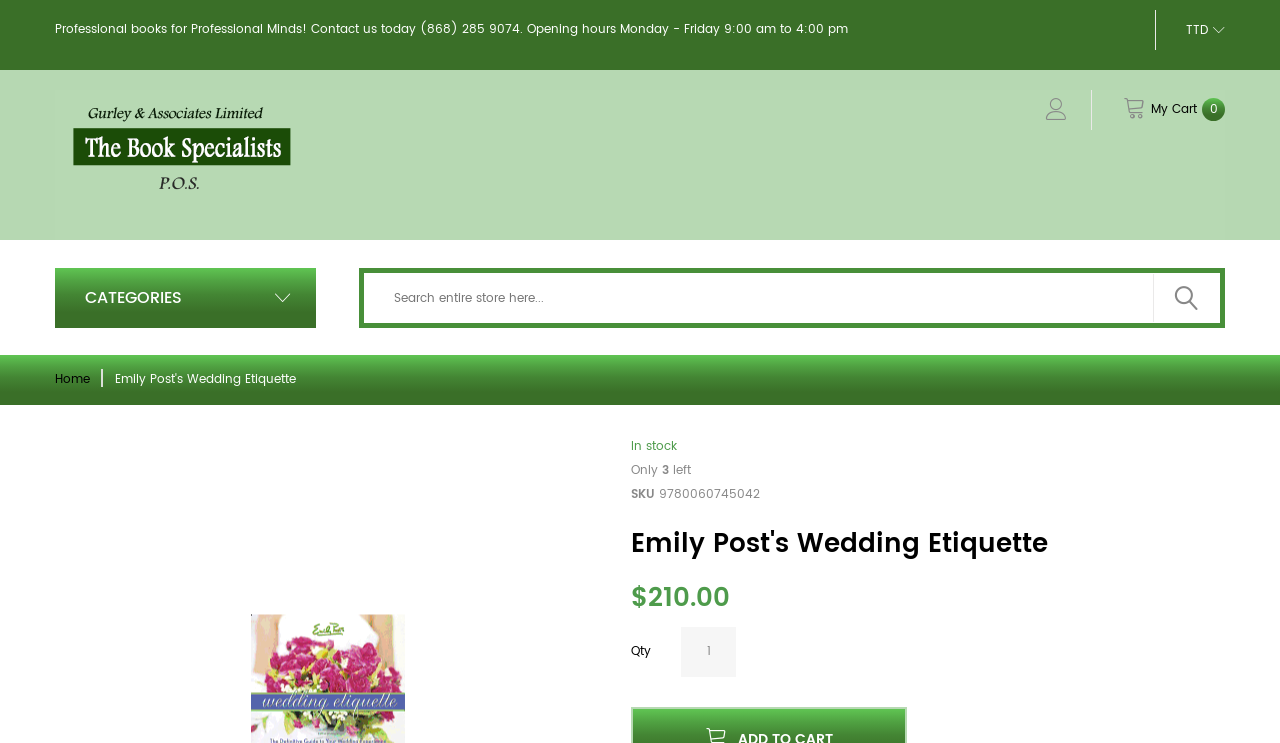Is the product in stock?
Refer to the image and respond with a one-word or short-phrase answer.

Yes